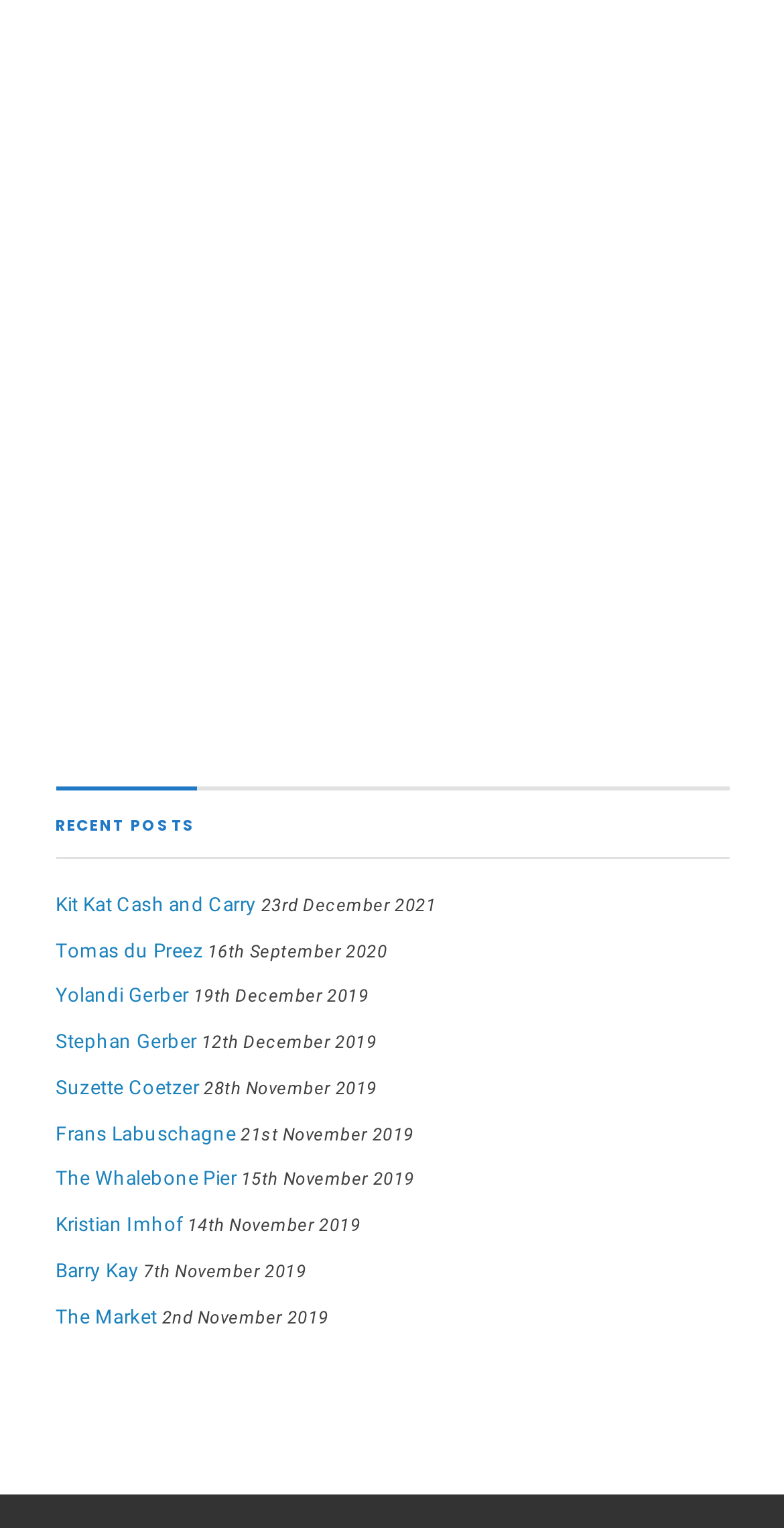Please use the details from the image to answer the following question comprehensively:
What type of building is adjacent to the supermarket?

The static text at the top of the page mentions that The Market features a three-storey building with a supermarket as well as an adjacent house.